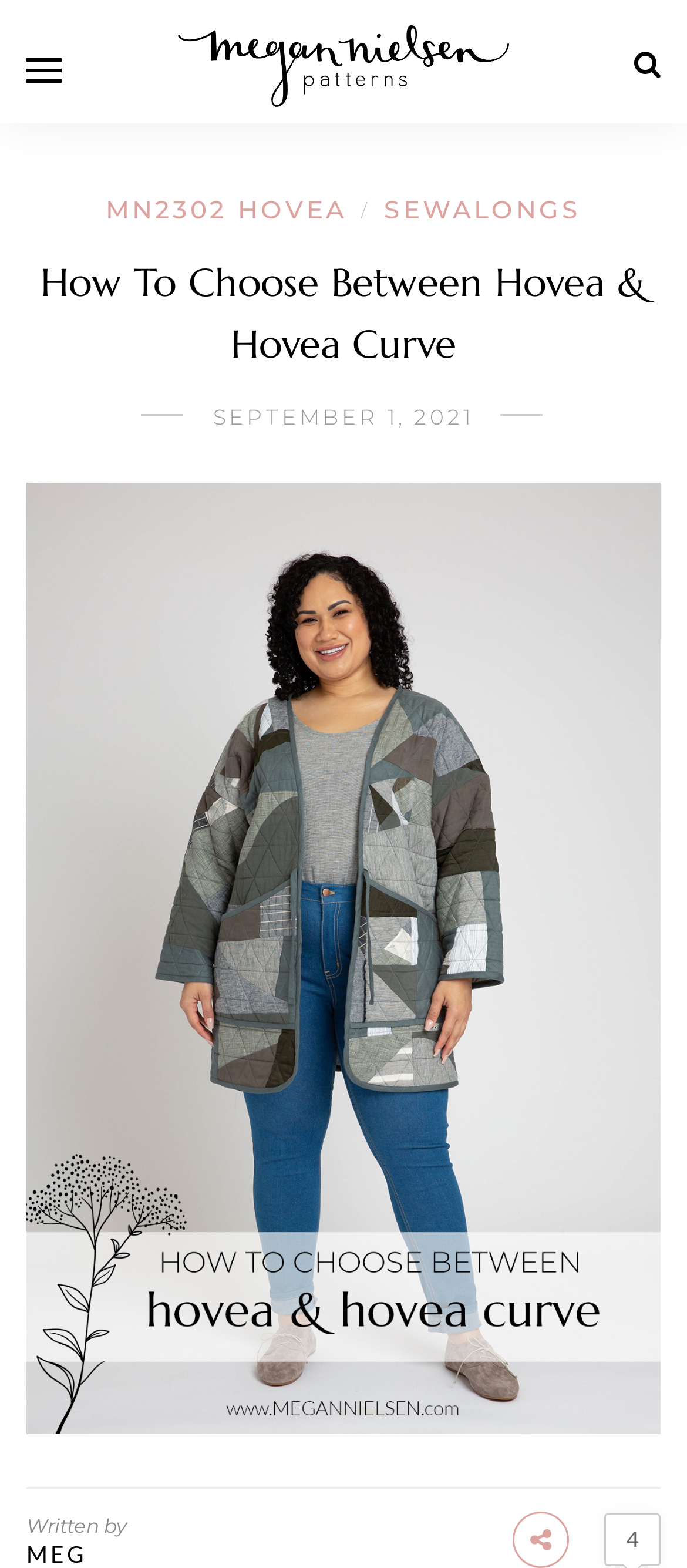What is the name of the blog?
Using the image as a reference, deliver a detailed and thorough answer to the question.

I found the answer by looking at the link element with the text 'Megan Nielsen Patterns Blog' which is located at the top of the webpage, indicating it is the blog's name.